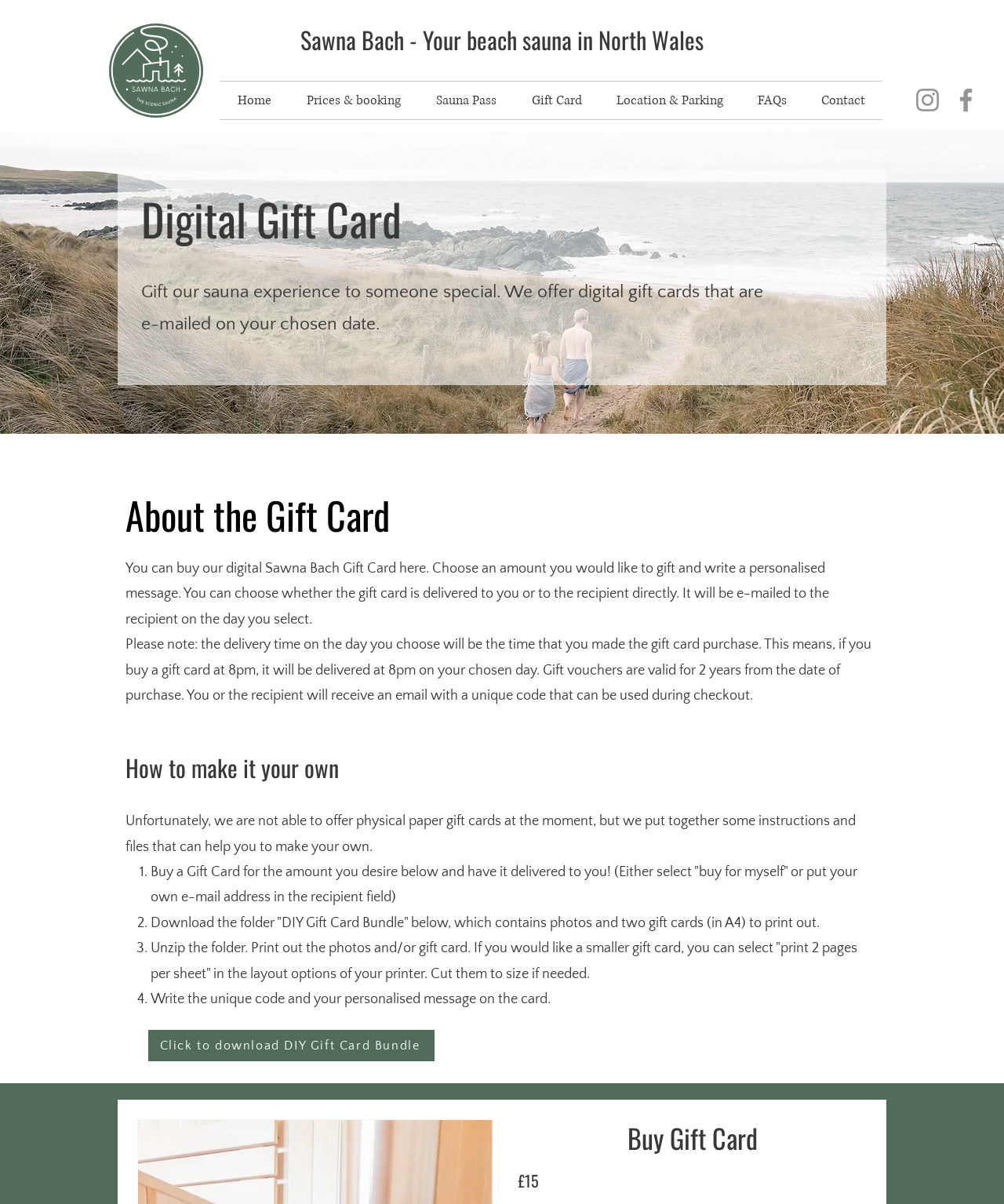Locate the bounding box coordinates of the clickable region to complete the following instruction: "Open the 'Instagram' social media page."

[0.909, 0.07, 0.939, 0.096]